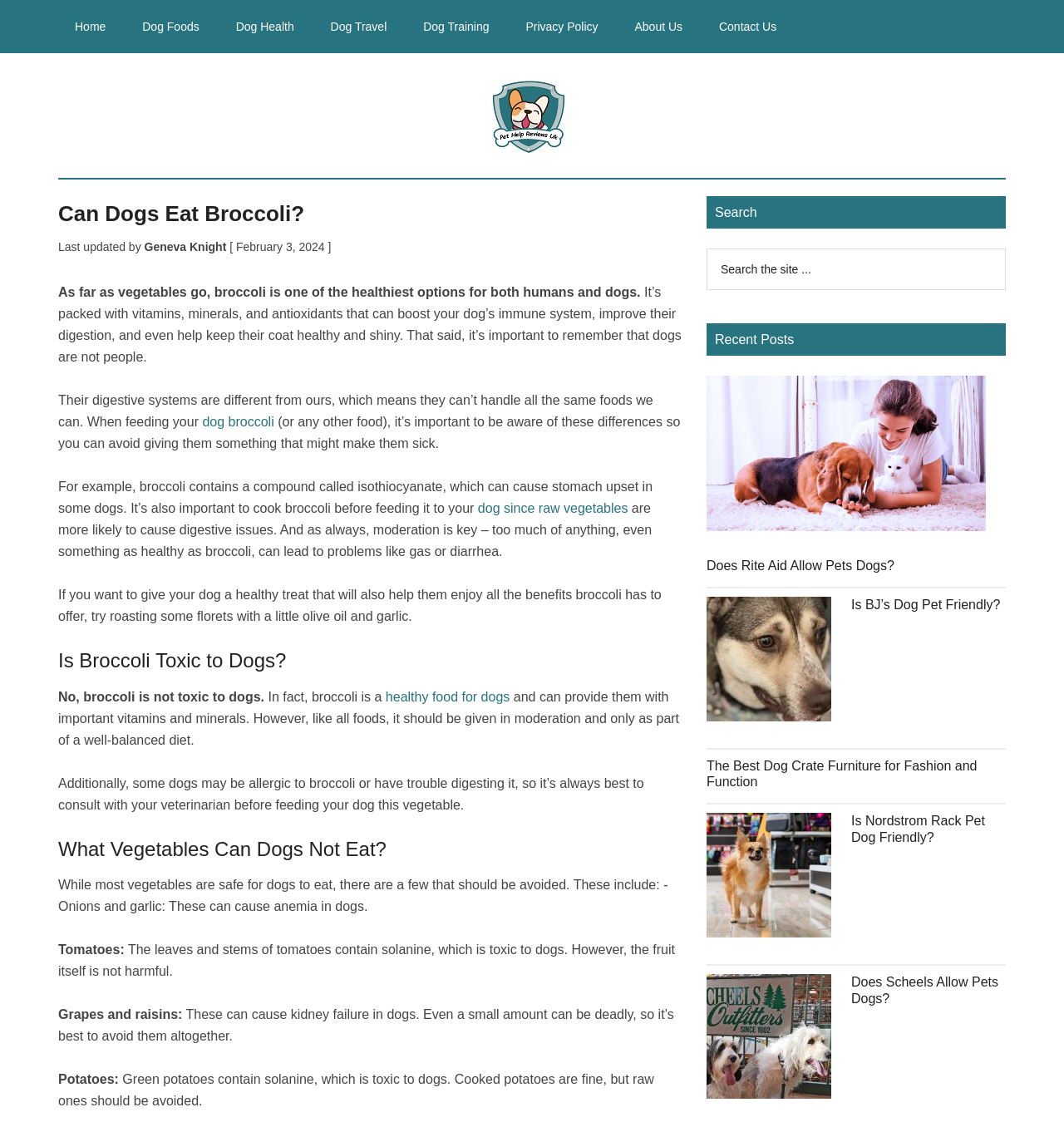Please find and generate the text of the main heading on the webpage.

Can Dogs Eat Broccoli?